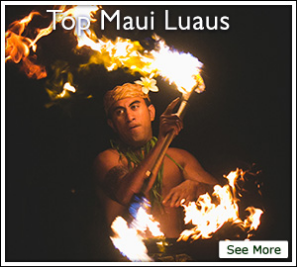Please answer the following question using a single word or phrase: What is the background of the image?

Dark